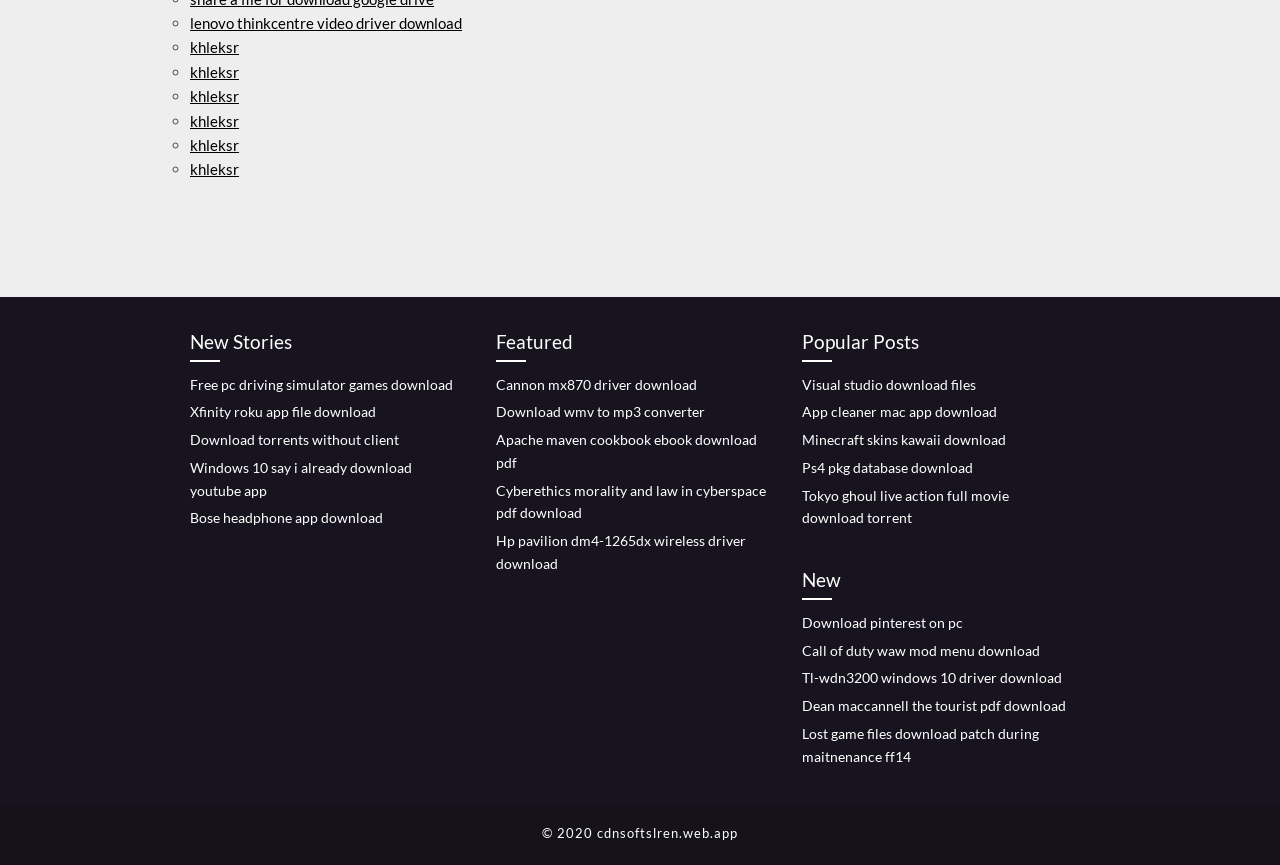Provide the bounding box coordinates of the HTML element this sentence describes: "Visual studio download files". The bounding box coordinates consist of four float numbers between 0 and 1, i.e., [left, top, right, bottom].

[0.627, 0.434, 0.762, 0.454]